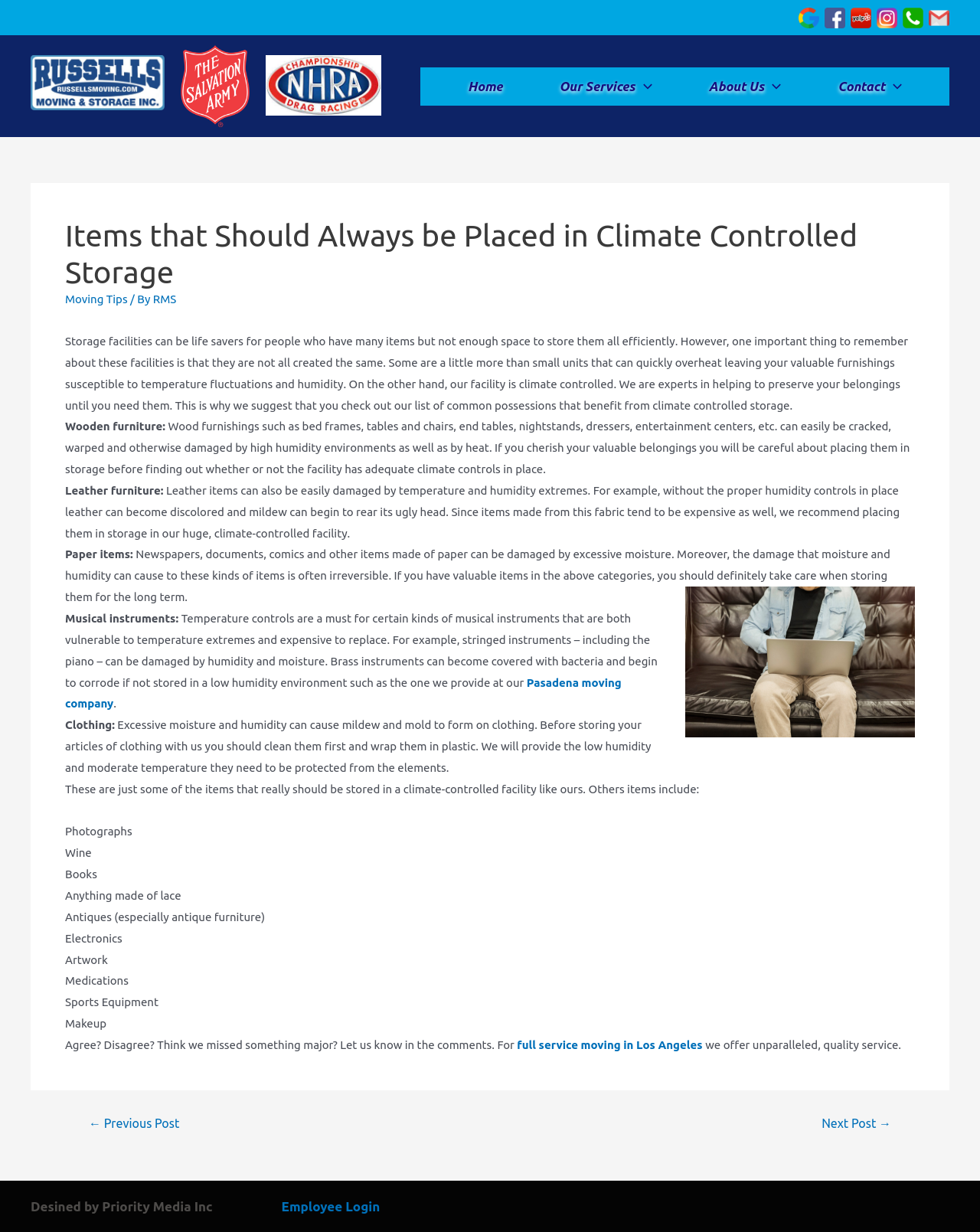What is the recommended way to store clothing?
Please provide an in-depth and detailed response to the question.

According to the webpage, before storing clothing in a climate-controlled facility, it is recommended to clean them first and wrap them in plastic to protect them from mildew and mold.